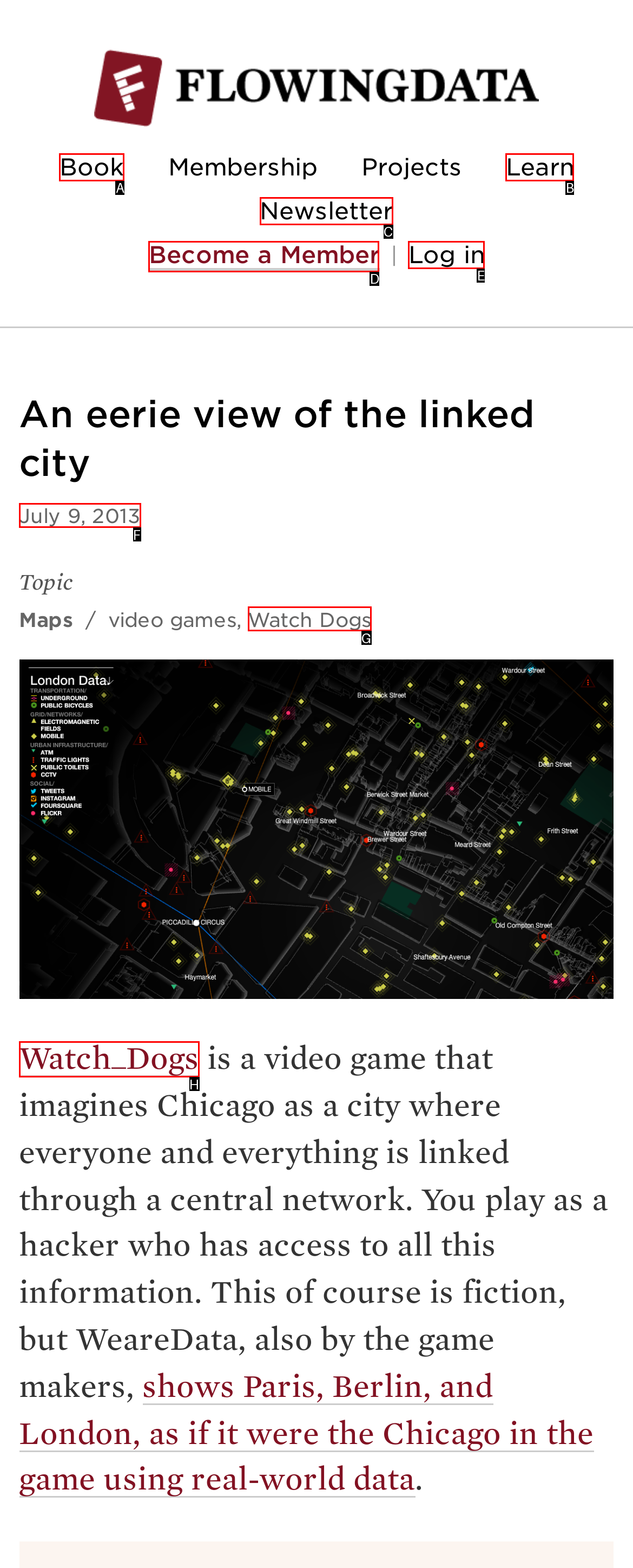Given the description: Log in, pick the option that matches best and answer with the corresponding letter directly.

E